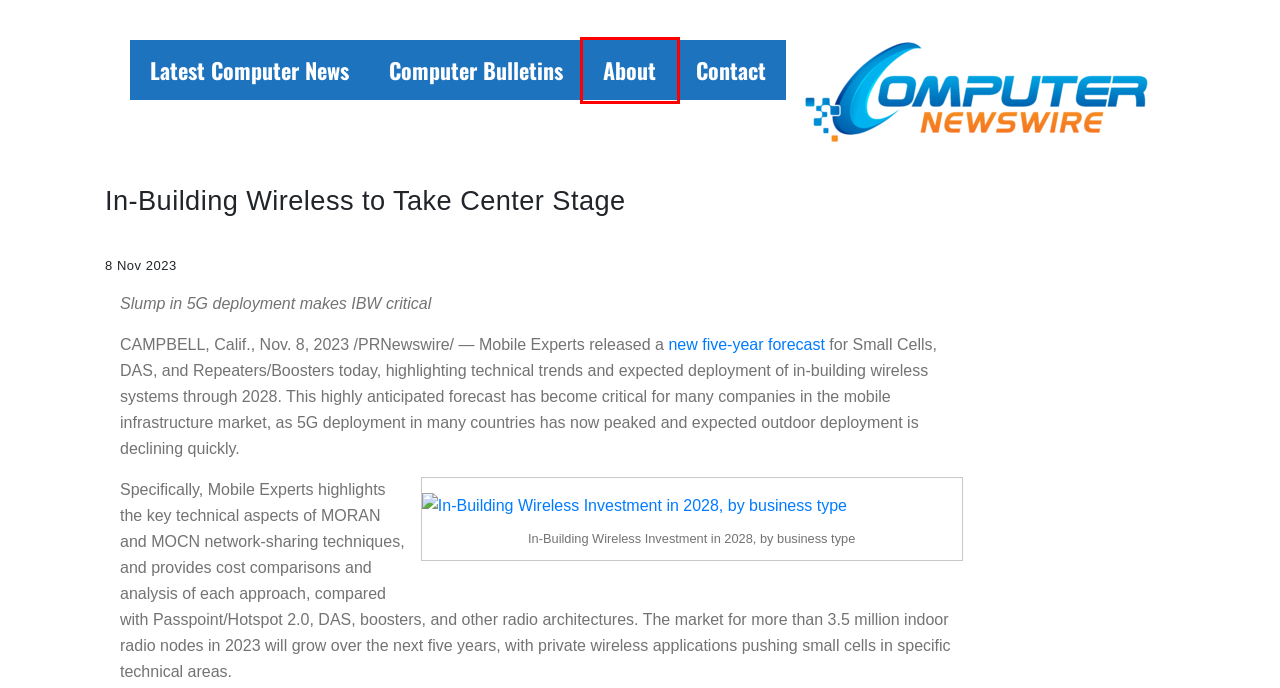Examine the screenshot of a webpage with a red bounding box around a UI element. Select the most accurate webpage description that corresponds to the new page after clicking the highlighted element. Here are the choices:
A. About - Computer Newswire
B. Computer Bulletins - Computer Newswire
C. Contact - Computer Newswire
D. In-Building Wireless 2023 — Mobile Experts Inc. | Vision for Wireless Ventures.
E. Privacy - Computer Newswire
F. Computer Newswire - Up to date Computer Industry News
G. Edge Computing 2023 — Mobile Experts Inc. | Vision for Wireless Ventures.
H. Mobile Experts Inc. | Vision for wireless ventures.

A